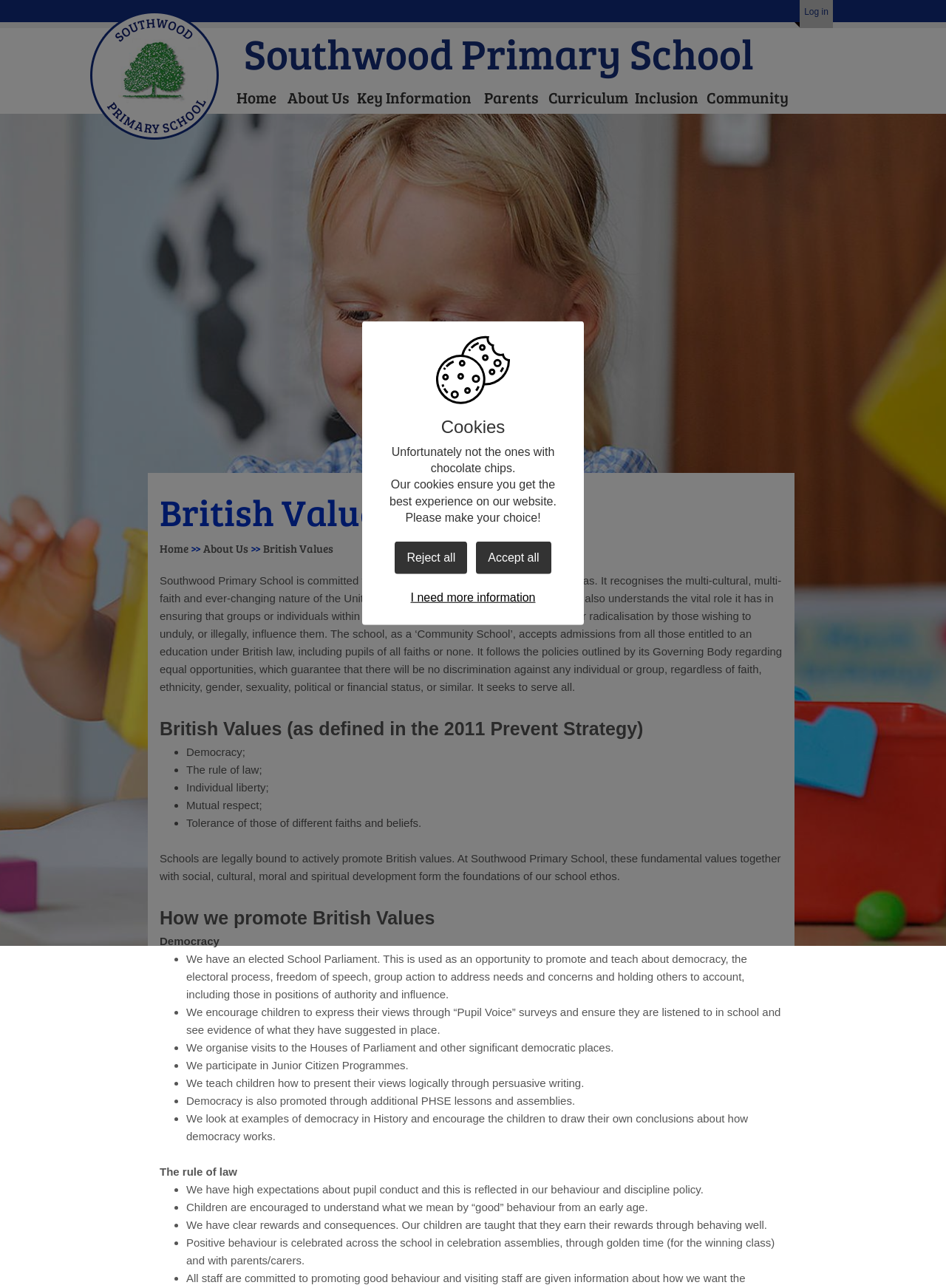Reply to the question with a brief word or phrase: What is the name of the school?

Southwood Primary School